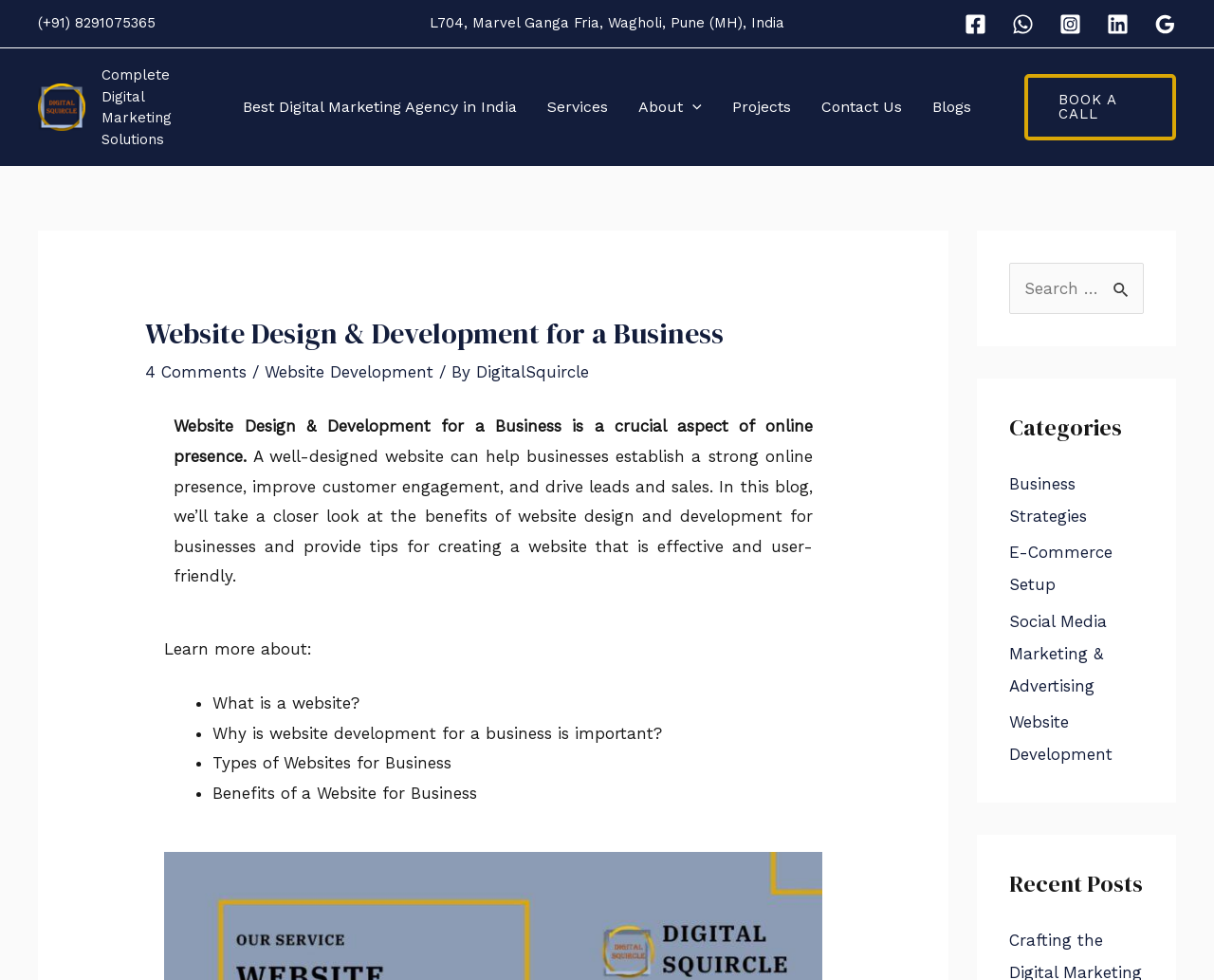What is the phone number provided on the webpage?
Please provide a detailed answer to the question.

The phone number is found in the top section of the webpage, next to the address of the company, which is L704, Marvel Ganga Fria, Wagholi, Pune (MH), India.